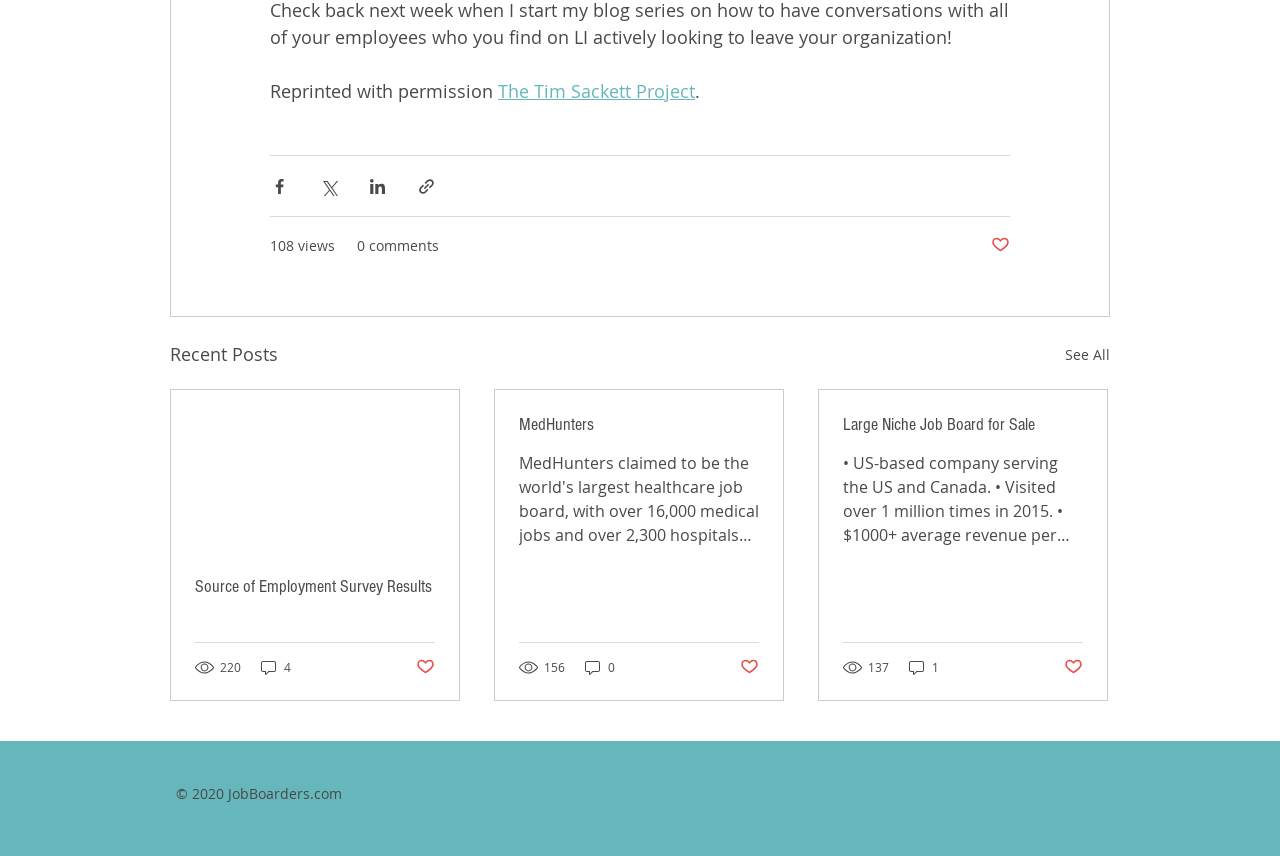How many comments does the second article have?
Please answer the question with a single word or phrase, referencing the image.

0 comments